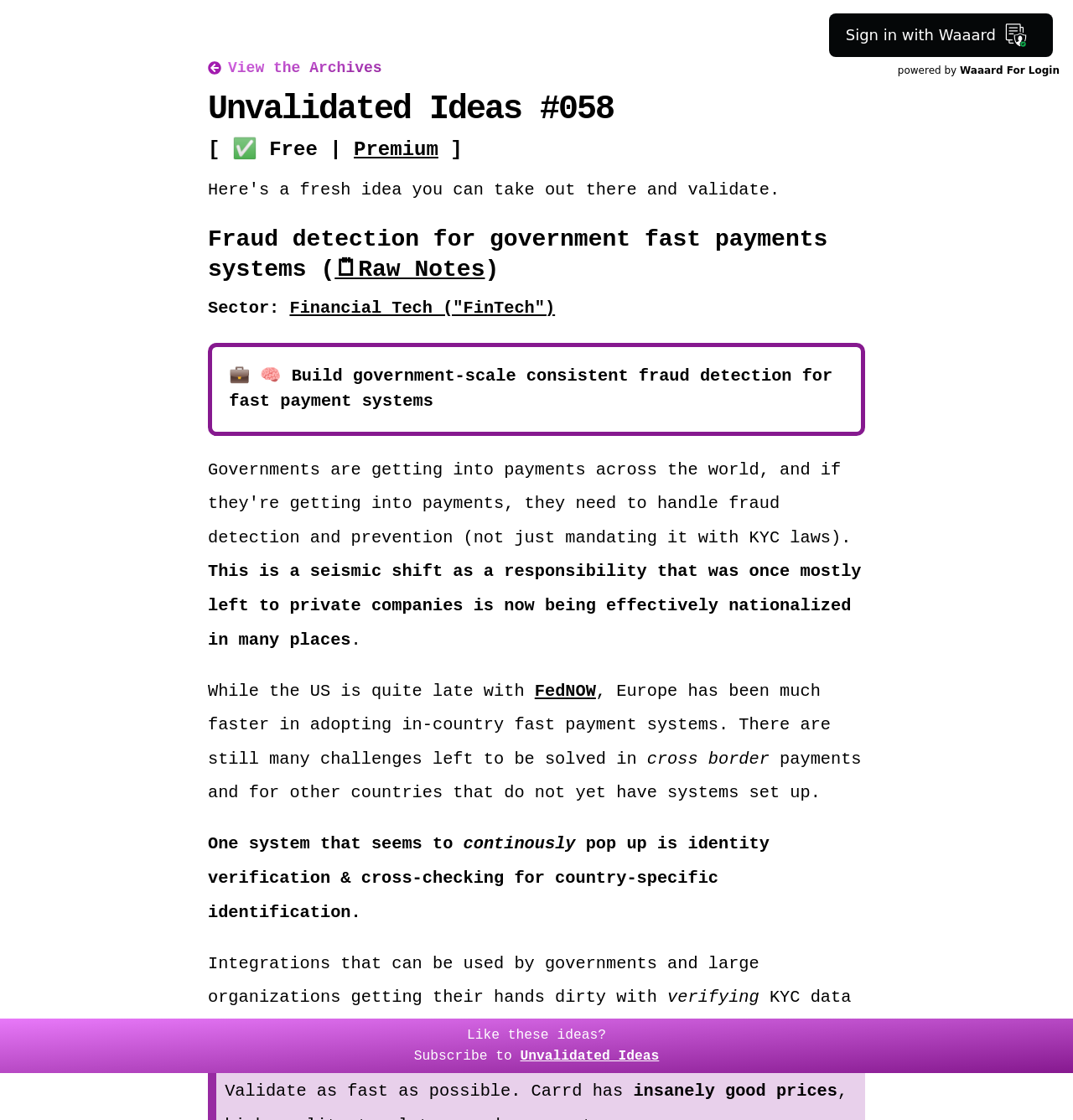Show the bounding box coordinates of the element that should be clicked to complete the task: "Sign in with Waaard".

[0.772, 0.012, 0.981, 0.051]